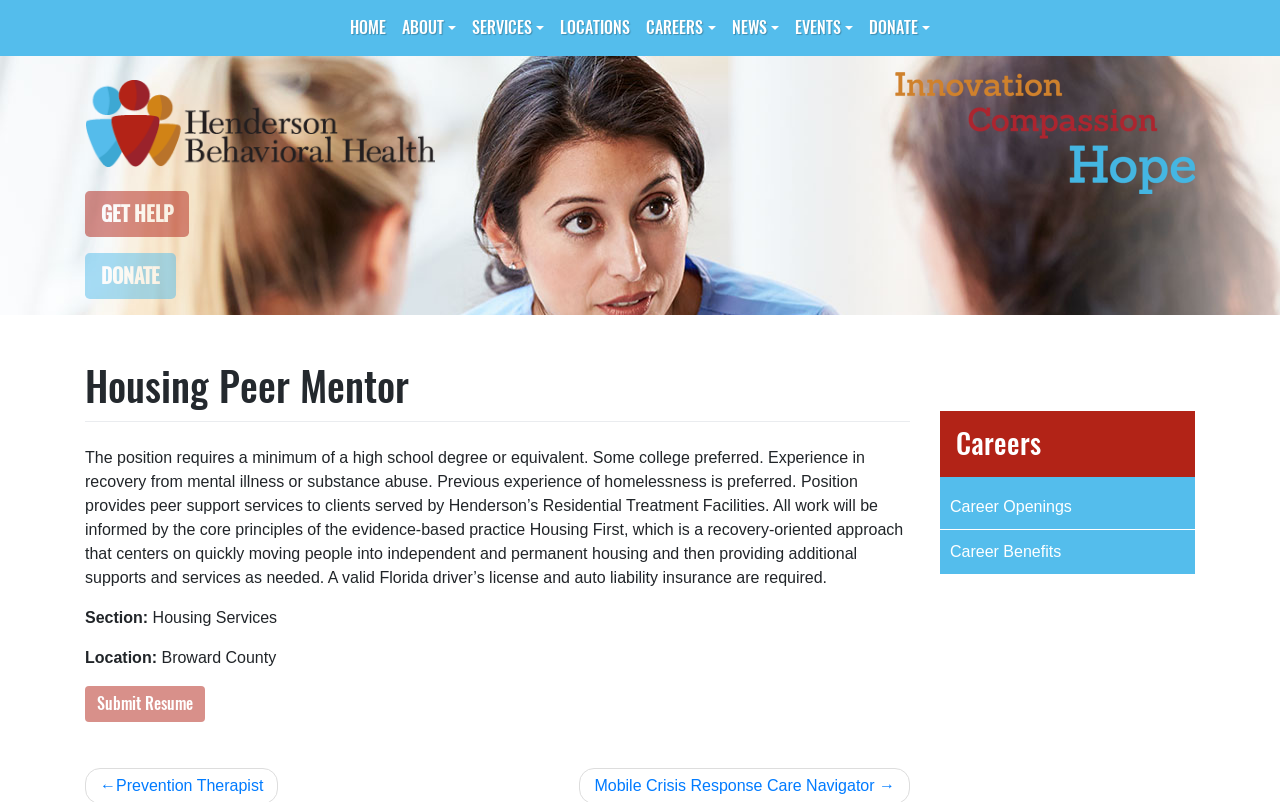Identify the bounding box coordinates for the UI element mentioned here: "parent_node: GET HELP". Provide the coordinates as four float values between 0 and 1, i.e., [left, top, right, bottom].

[0.066, 0.142, 0.34, 0.163]